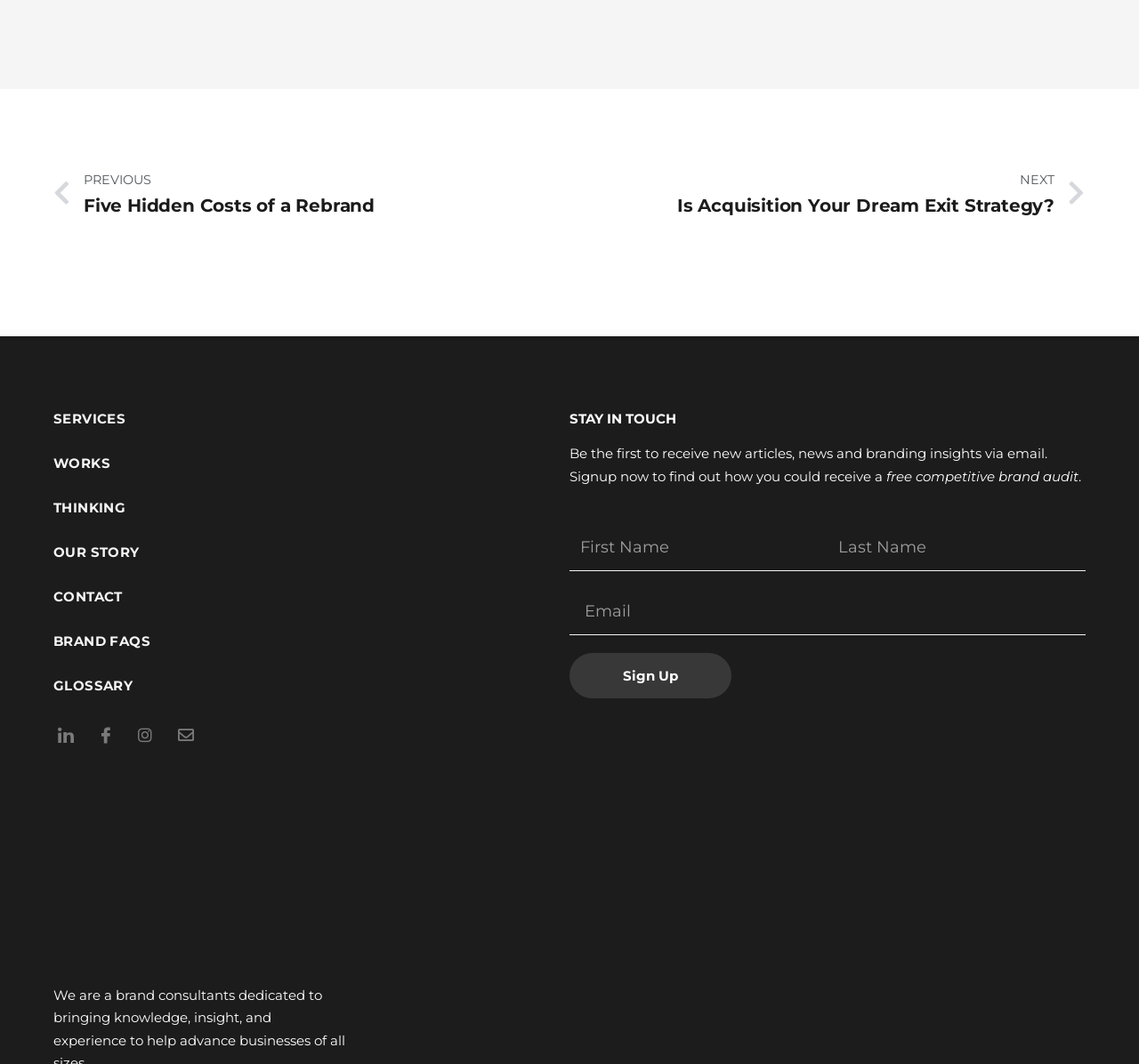What is the company's expertise?
Based on the screenshot, give a detailed explanation to answer the question.

The company's expertise can be inferred from the links at the top of the page, which include SERVICES, WORKS, THINKING, and BRAND FAQS, as well as the text 'TOP BRANDING AGENCY' at the bottom of the page, which suggests that the company specializes in branding.